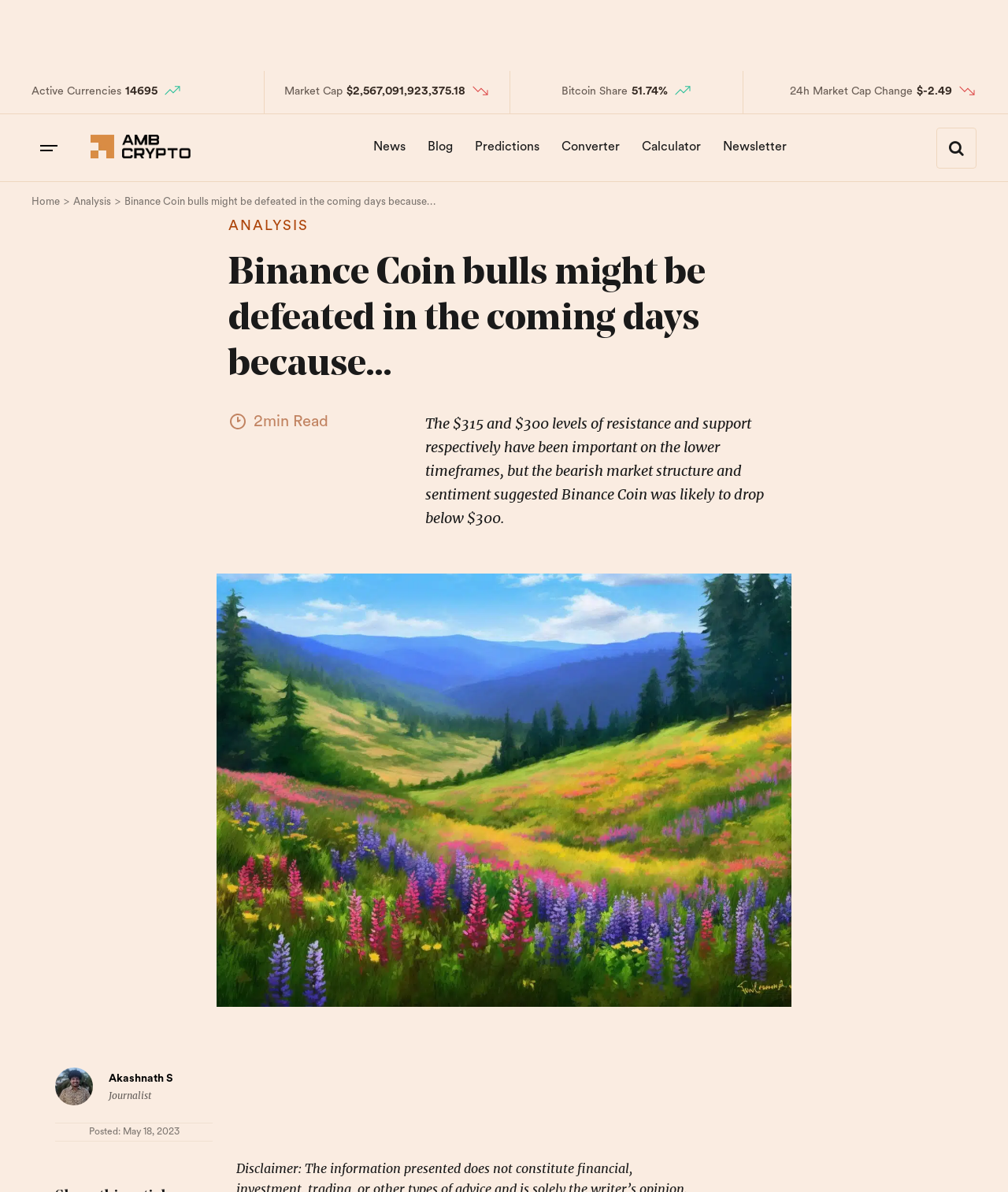Kindly provide the bounding box coordinates of the section you need to click on to fulfill the given instruction: "View the market cap chart".

[0.282, 0.072, 0.34, 0.082]